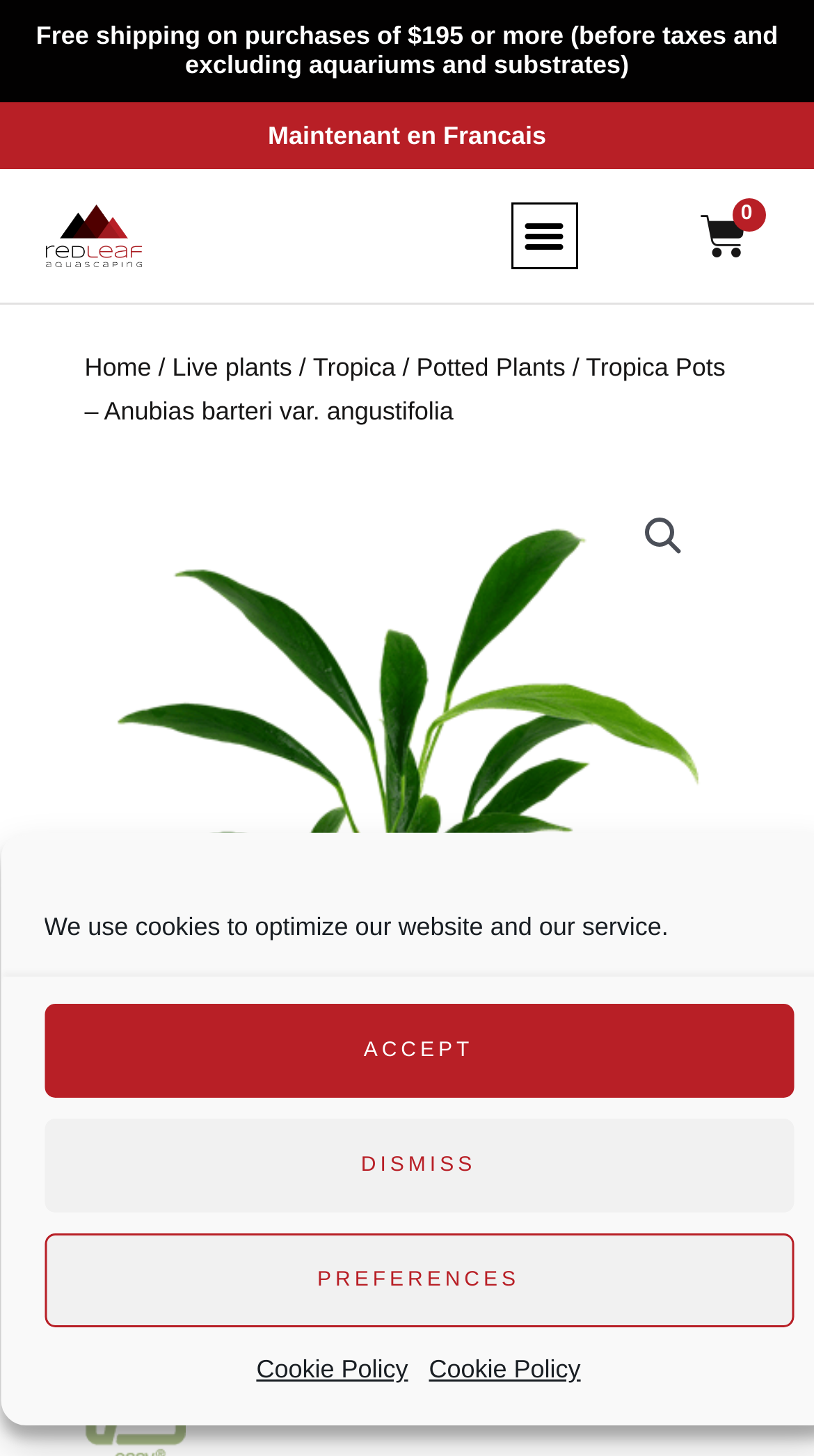Give the bounding box coordinates for the element described by: "Pets Preventive Care".

None